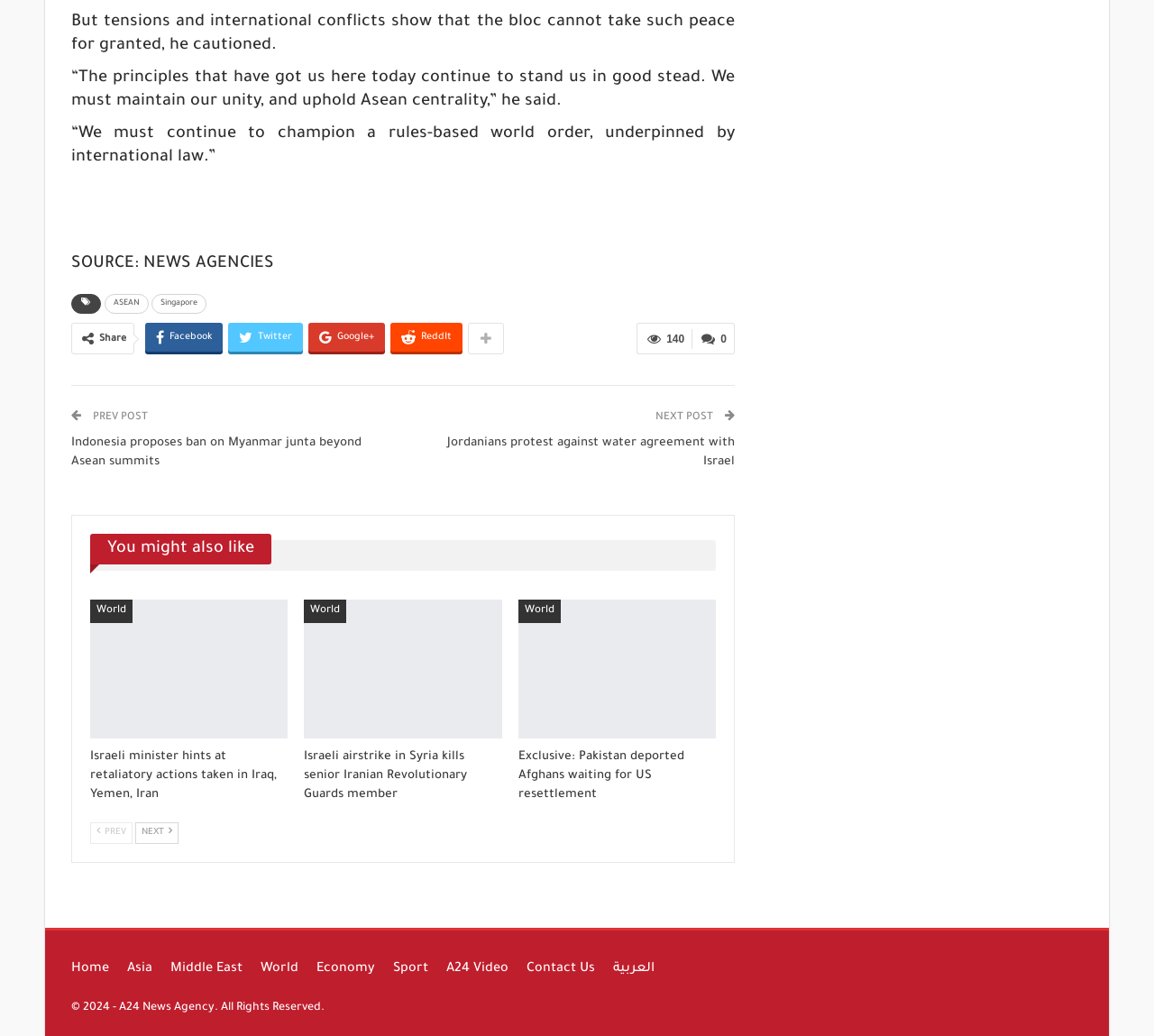Identify the bounding box coordinates necessary to click and complete the given instruction: "Go to Home page".

[0.062, 0.928, 0.095, 0.942]